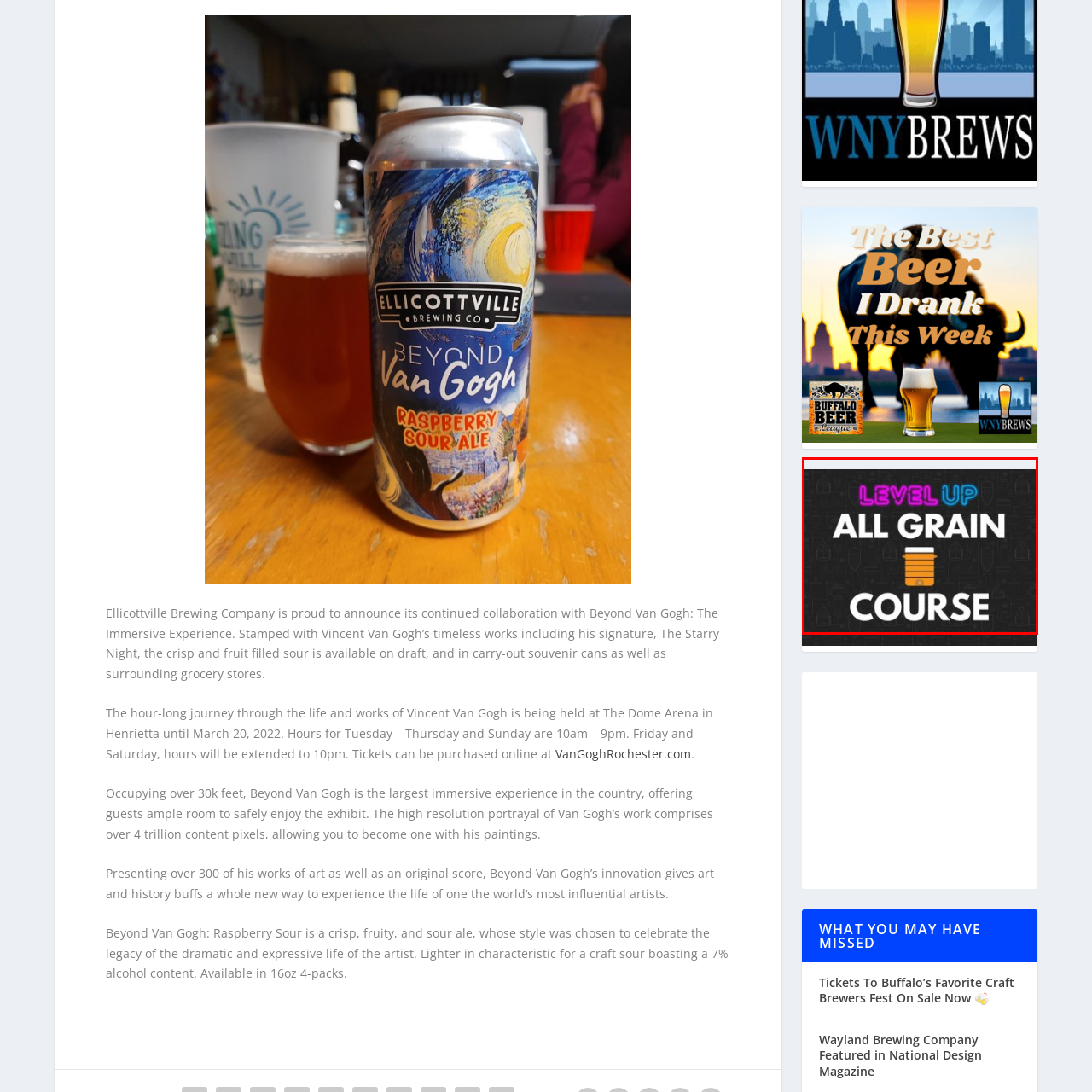Observe the image segment inside the red bounding box and answer concisely with a single word or phrase: What style is the 'LEVEL UP' text in?

Neon